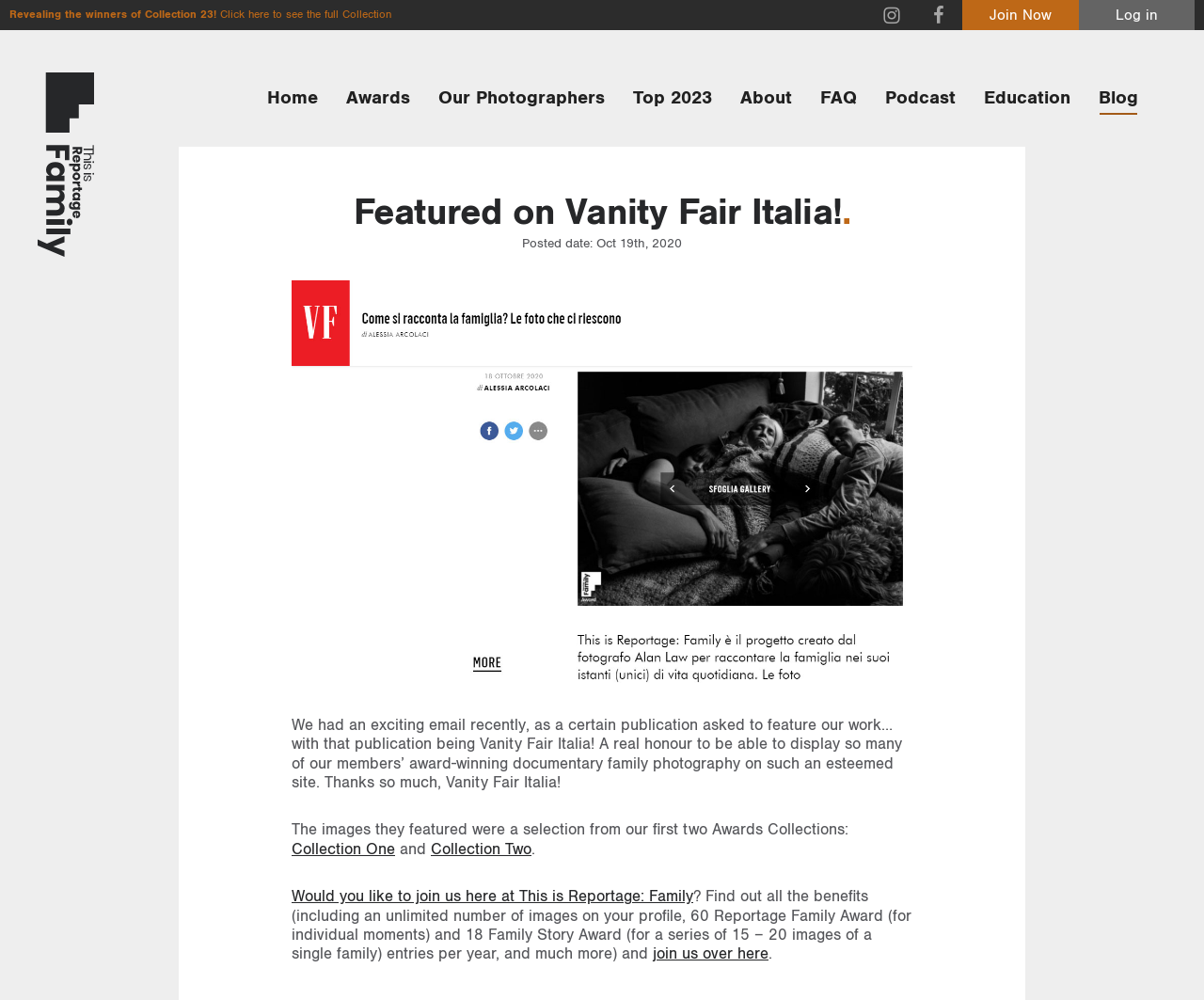What is the name of the website or organization?
Answer the question in a detailed and comprehensive manner.

The name of the website or organization is mentioned in the title of the webpage as 'Featured on Vanity Fair Italia! - This is Reportage: Family'.